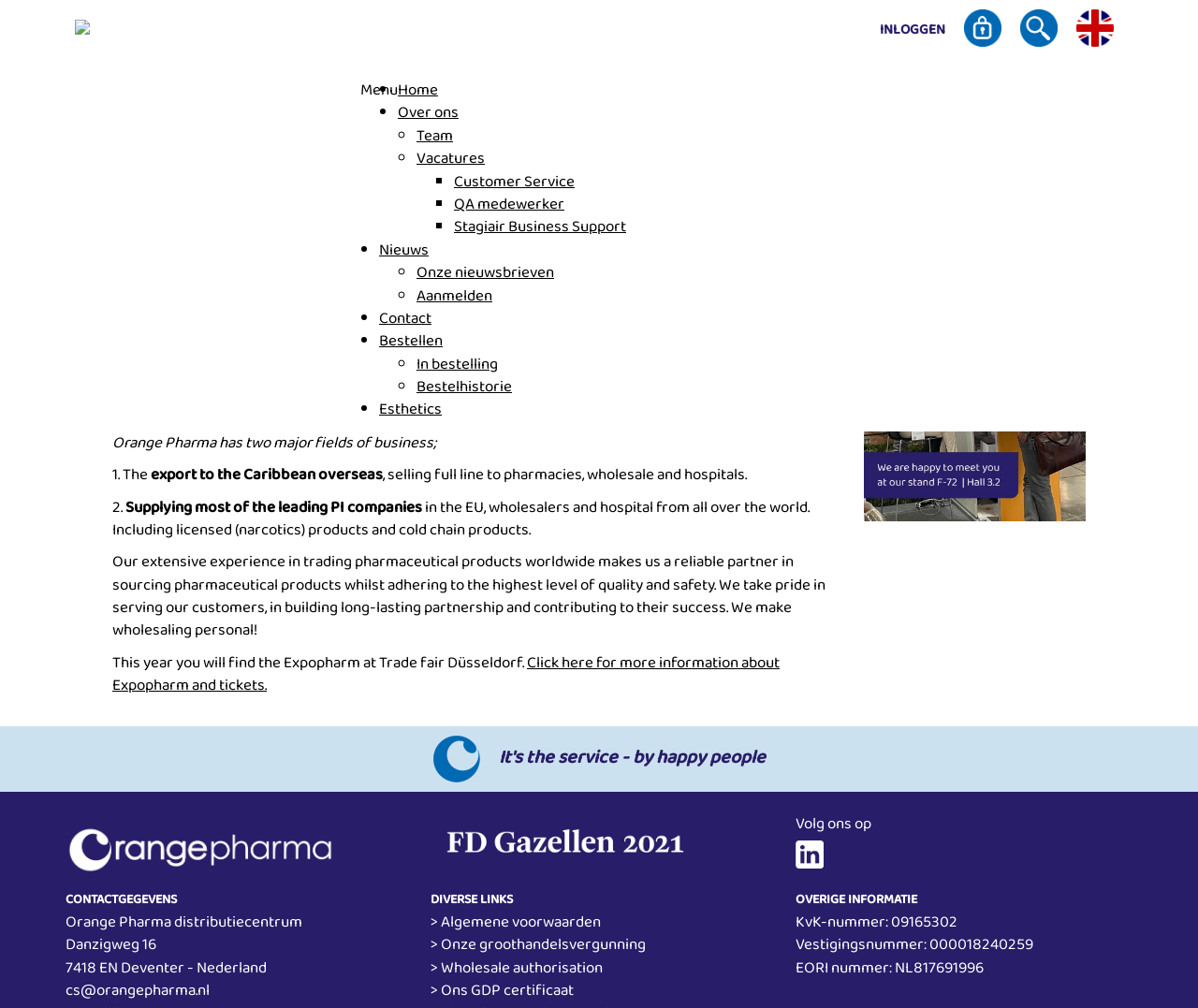Using the element description: "Cut Through the Static", determine the bounding box coordinates for the specified UI element. The coordinates should be four float numbers between 0 and 1, [left, top, right, bottom].

None